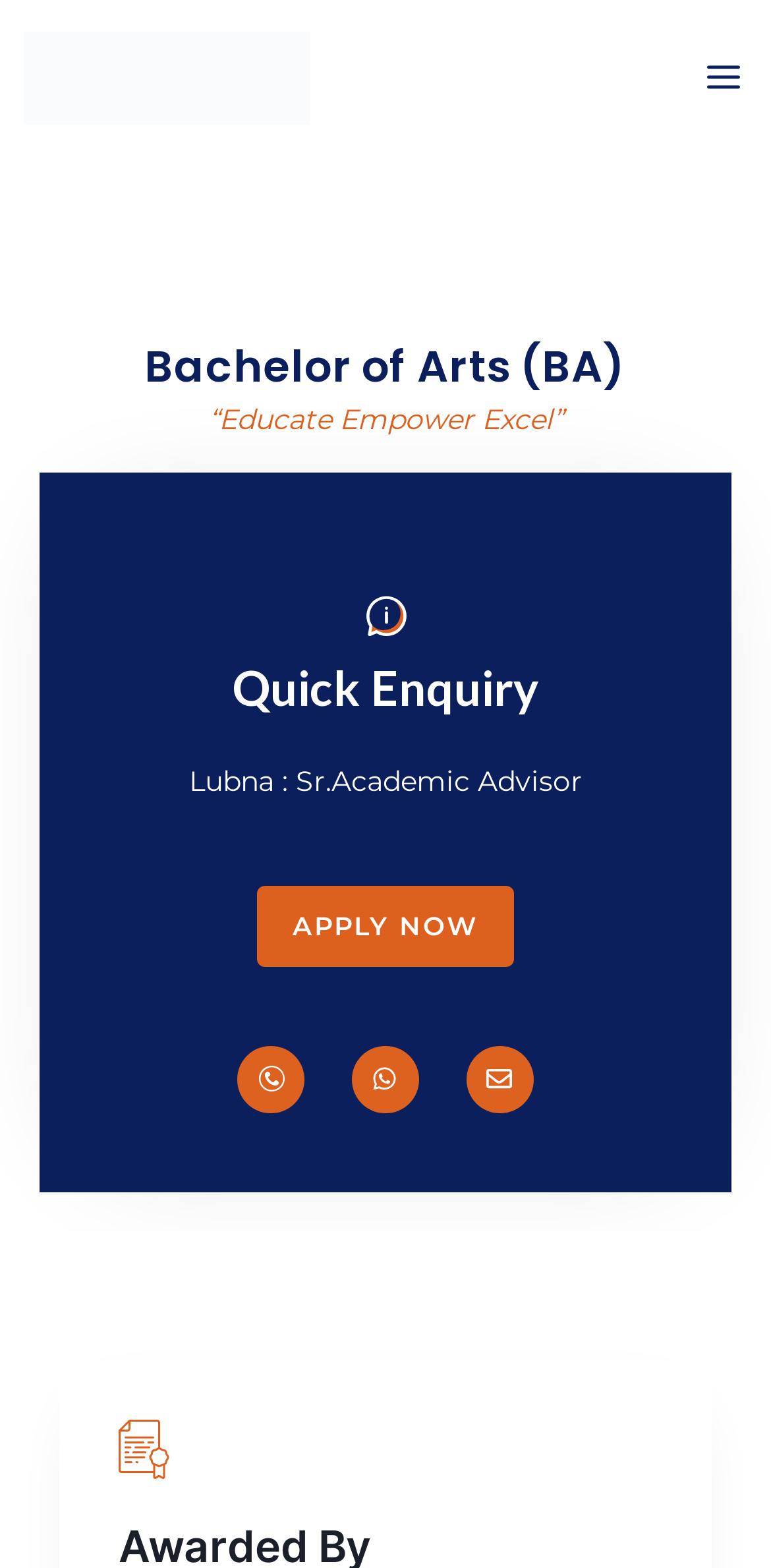Convey a detailed summary of the webpage, mentioning all key elements.

The webpage is about a Bachelor of Arts (BA) program, a 3-year online degree course. At the top left corner, there is a link to "EDZIP EDUCATIONAL CONSULTANCY" accompanied by an image of the consultancy's logo. On the top right corner, there is a "MAIN MENU" button. 

Below the menu button, a heading "Bachelor of Arts (BA)" is prominently displayed. Next to it, there is a static text "“Educate Empower Excel”" which seems to be a motto or slogan. 

Further down, there is an image, followed by a heading "Quick Enquiry" and a static text "Lubna : Sr.Academic Advisor", which suggests that Lubna is a senior academic advisor available for quick enquiries. 

Below this section, there are three links: "APPLY NOW", an empty link, and "Whatsapp" and "Envelope" links, each accompanied by an icon. The empty link has an image, but no text. 

At the bottom of the page, there is another image. Overall, the webpage has a total of 6 images, 5 links, 3 headings, and 2 static texts.